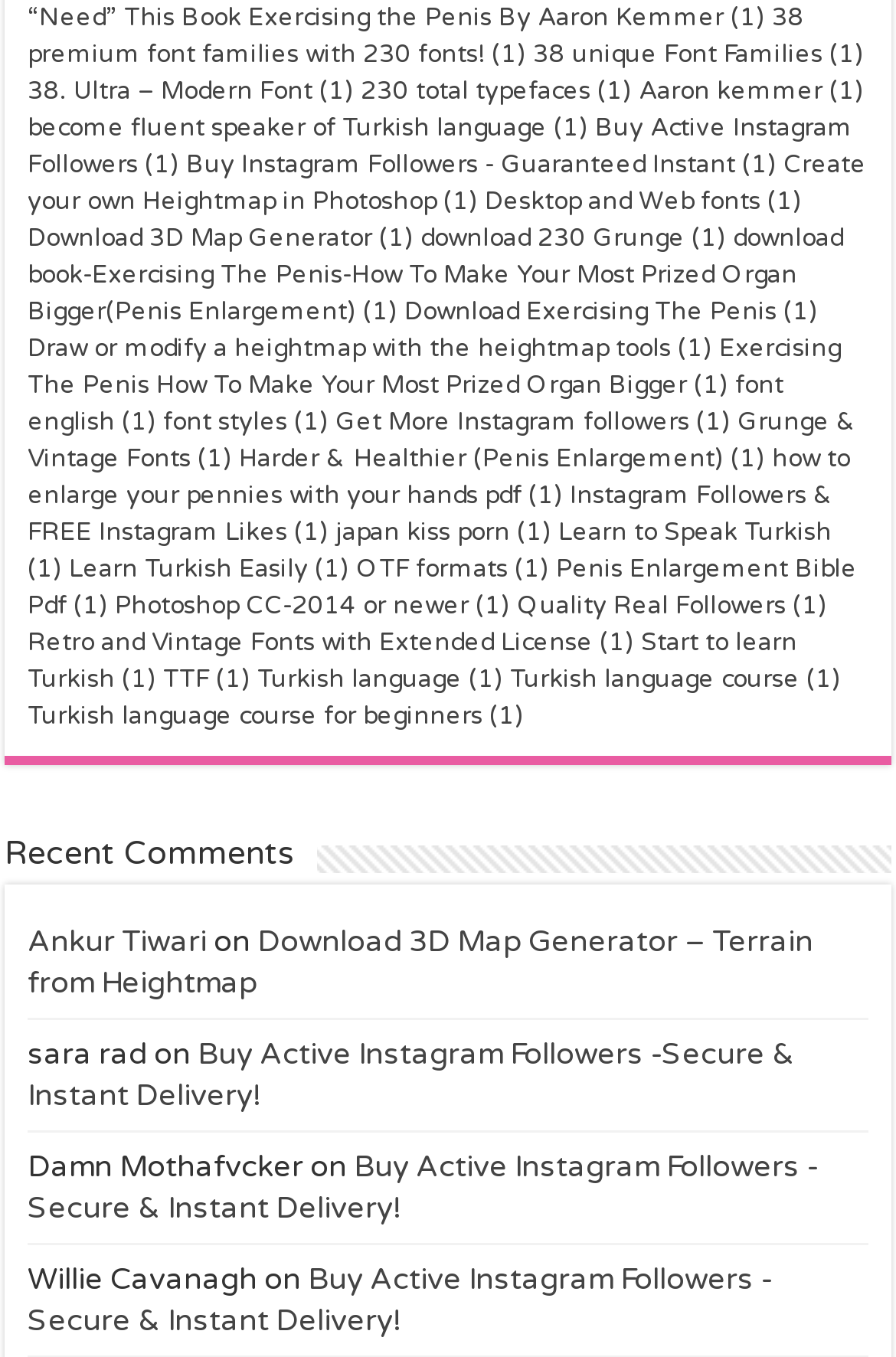Identify the bounding box coordinates of the area you need to click to perform the following instruction: "View 'Recent Comments'".

[0.005, 0.615, 0.328, 0.644]